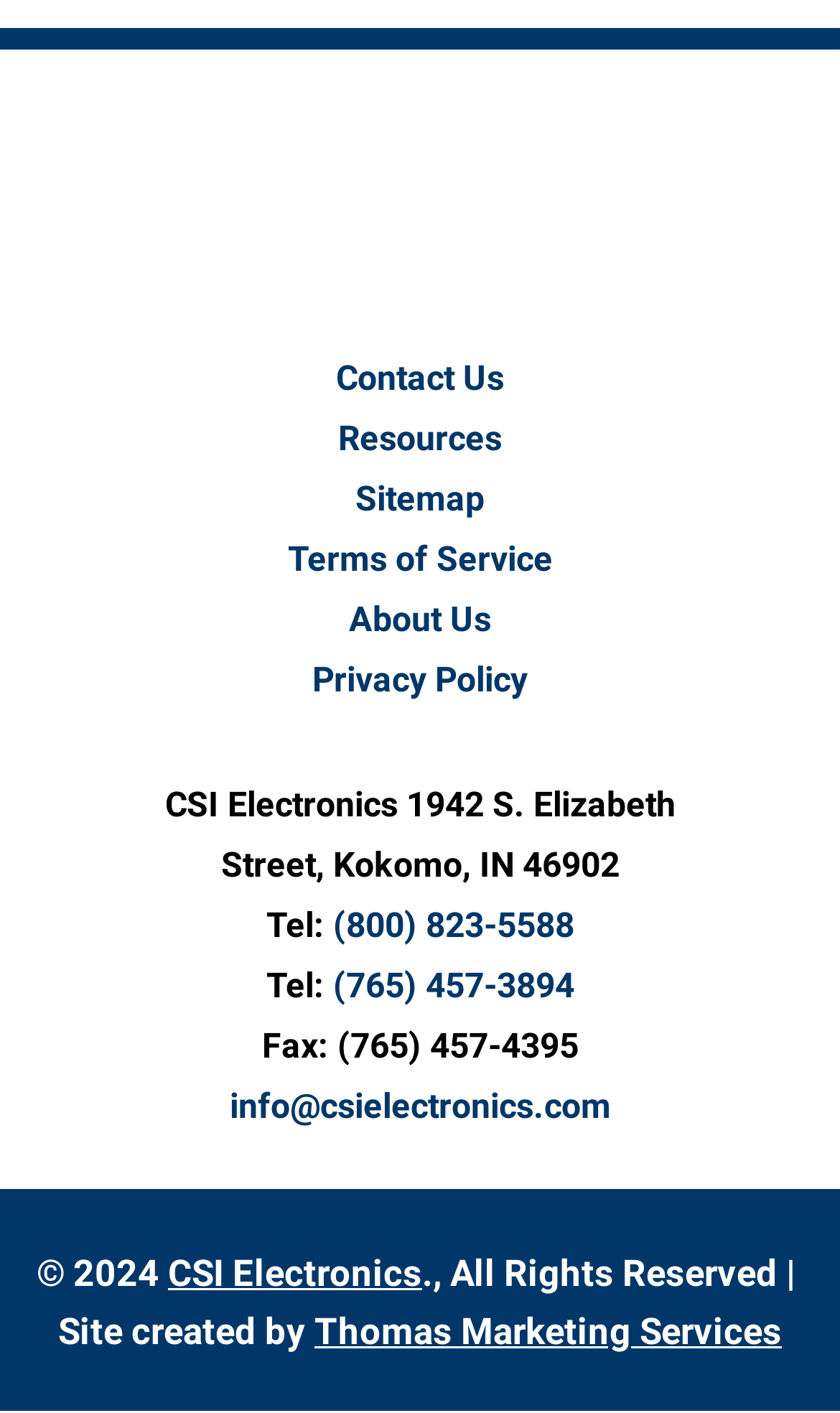What is the phone number for toll-free calls?
Please answer the question as detailed as possible based on the image.

The phone number for toll-free calls can be found in the middle section of the webpage, where the contact information is listed. It is written as '(800) 823-5588' in a link element.